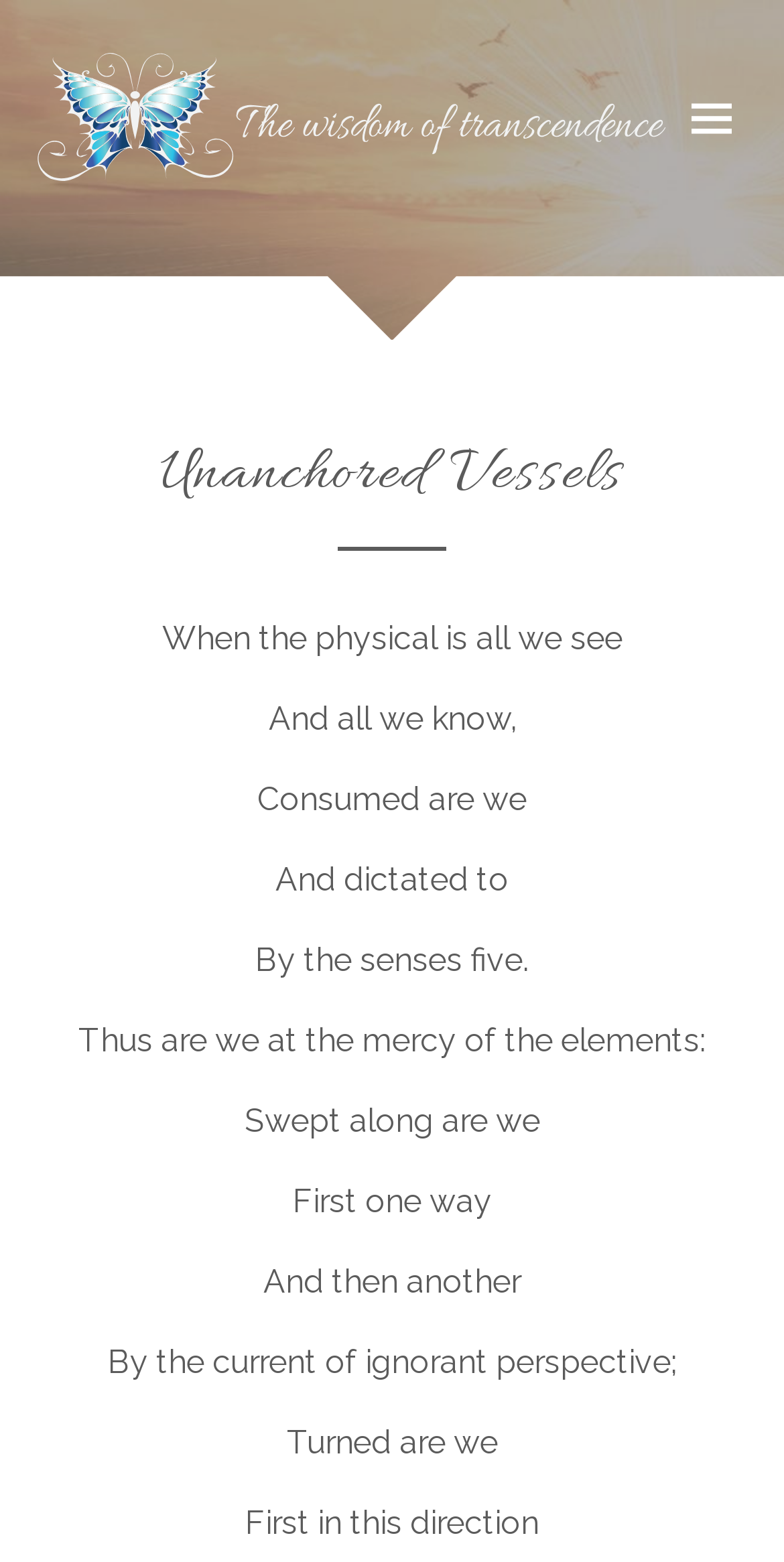Give a complete and precise description of the webpage's appearance.

The webpage appears to be a poetic or philosophical passage, with a focus on the theme of being controlled by one's senses. At the top left of the page, there is a link to "Return to homepage" accompanied by an image. To the right of this link, there is a button with an icon, which controls a navigation bar.

Below the navigation bar, there is a header section with the title "Unanchored Vessels" in a prominent heading. The main content of the page is a series of poetic lines, arranged vertically in a single column. The lines are spaced out, with each line building upon the previous one to convey a sense of being swept along by external forces.

The poem begins with the lines "When the physical is all we see / And all we know, / Consumed are we / And dictated to / By the senses five." The lines are centered on the page, with a slight indentation for each subsequent line. The poem continues with phrases such as "Thus are we at the mercy of the elements:", "Swept along are we", and "Turned are we", emphasizing the idea of being controlled by external forces.

The overall layout of the page is simple, with a focus on the poetic text. There are no other images or UI elements on the page besides the link and button at the top. The text is arranged in a clear and readable manner, with a consistent font and spacing throughout.